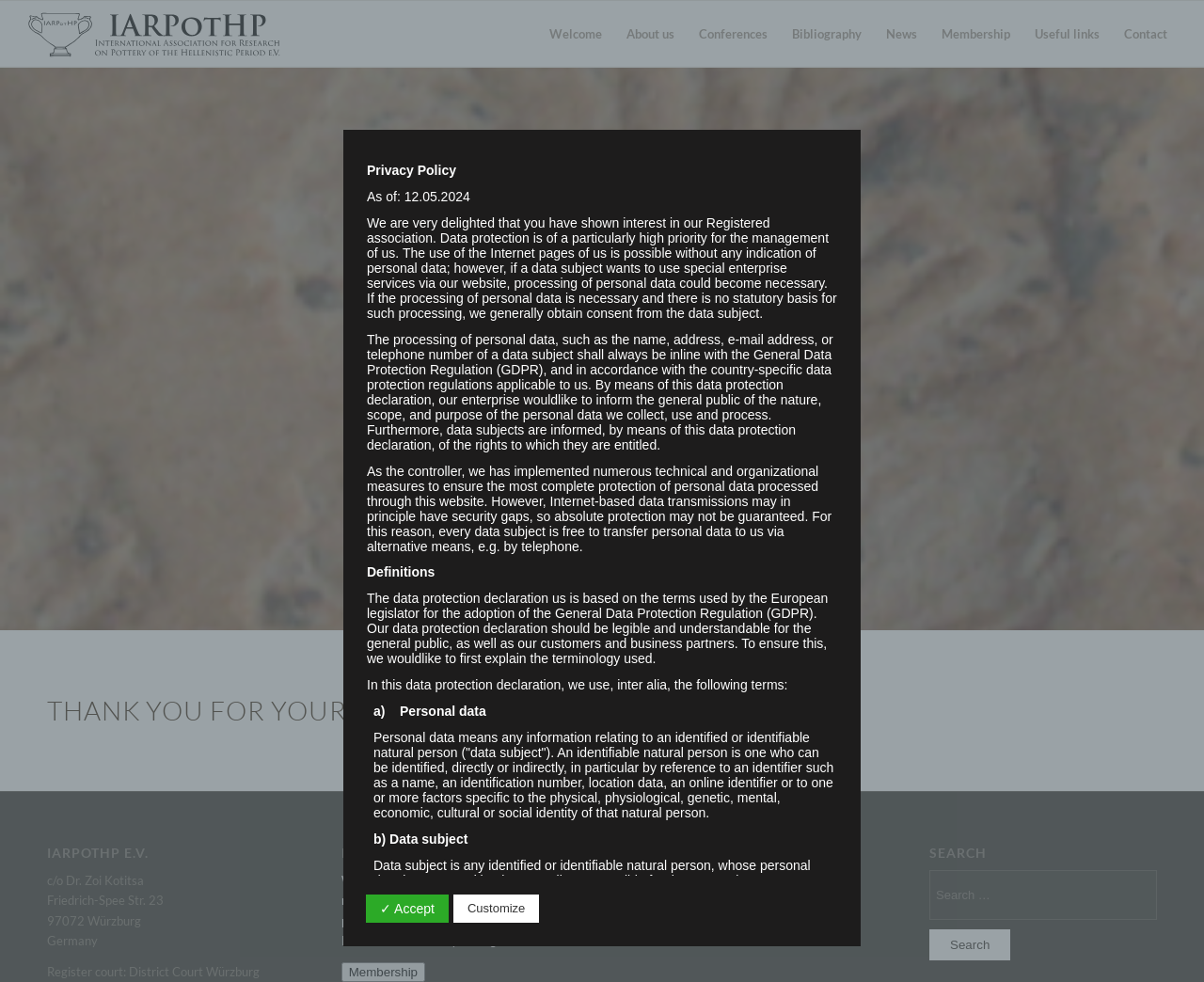What is the purpose of the 'Membership' button?
Deliver a detailed and extensive answer to the question.

The 'Membership' button is located at the bottom of the webpage and allows users to initiate their registration to become a member of the association. This can be inferred from the static text 'We cordially invite you to become a member in IARPotHP. Please fill out the provided form to initiate your registration.' and the presence of the button.